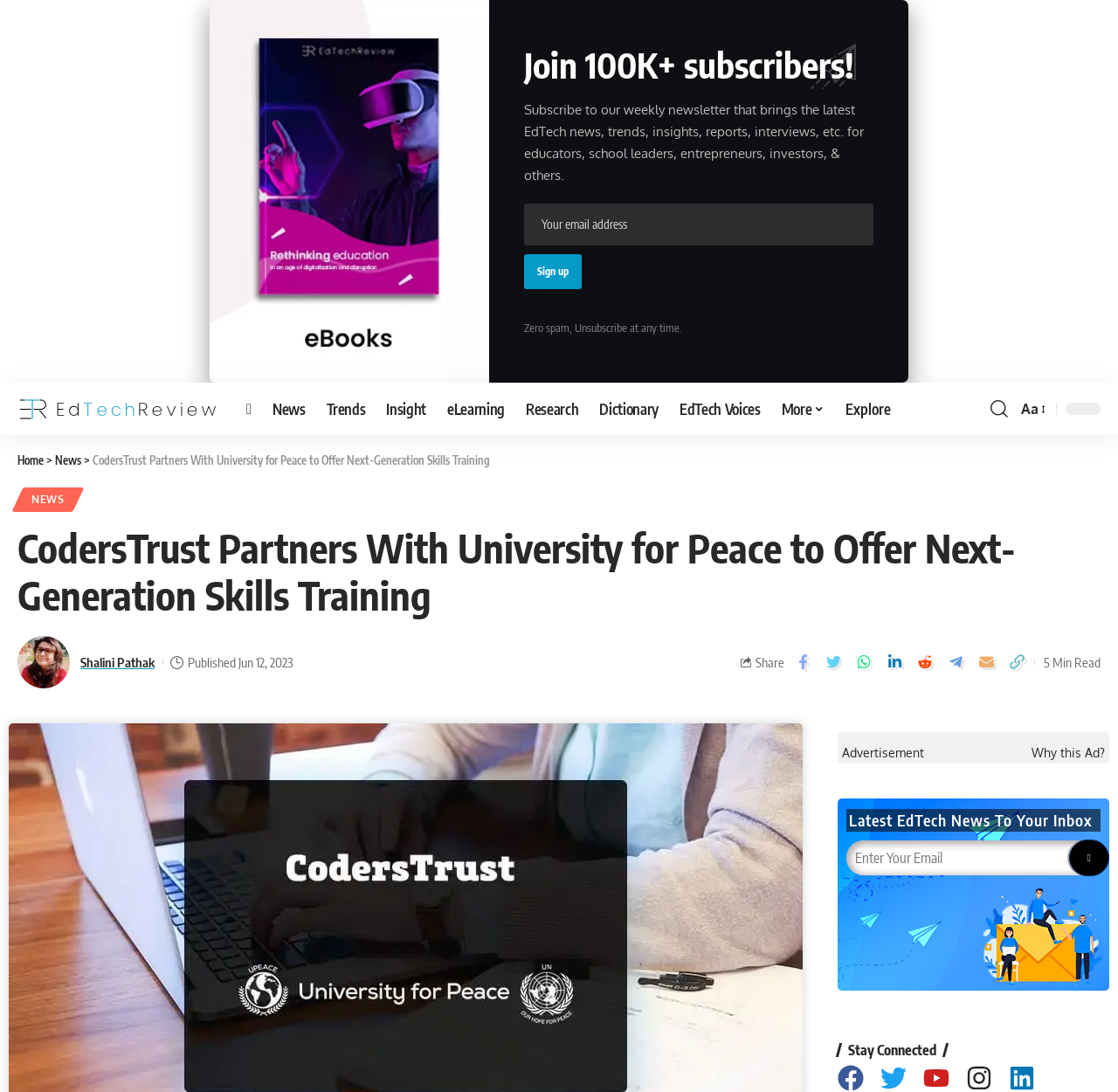Explain the webpage in detail.

This webpage is about CodersTrust, a global skill development organization, and its partnership with the University for Peace to offer next-generation skills training. 

At the top of the page, there is a newsletter subscription section with a heading "Join 100K+ subscribers!" and a brief description of the newsletter's content. Below this section, there is a search bar and a font resizer button.

The main content of the page is divided into two sections. The left section has a navigation menu with links to different categories such as News, Trends, Insight, eLearning, Research, Dictionary, and EdTech Voices. 

The right section has a heading "CodersTrust Partners With University for Peace to Offer Next-Generation Skills Training" and a brief article about the partnership. The article is accompanied by an image and has links to share the article on various social media platforms. Below the article, there is a section to subscribe to the newsletter again, with a heading "Latest EdTech News To Your Inbox".

At the bottom of the page, there are links to the organization's social media profiles, including Facebook, Twitter, Youtube, Instagram, and Linkedin. There is also an advertisement section with a link to "Why this Ad?".

Overall, the webpage has a clean layout with clear headings and concise text, making it easy to navigate and understand the content.